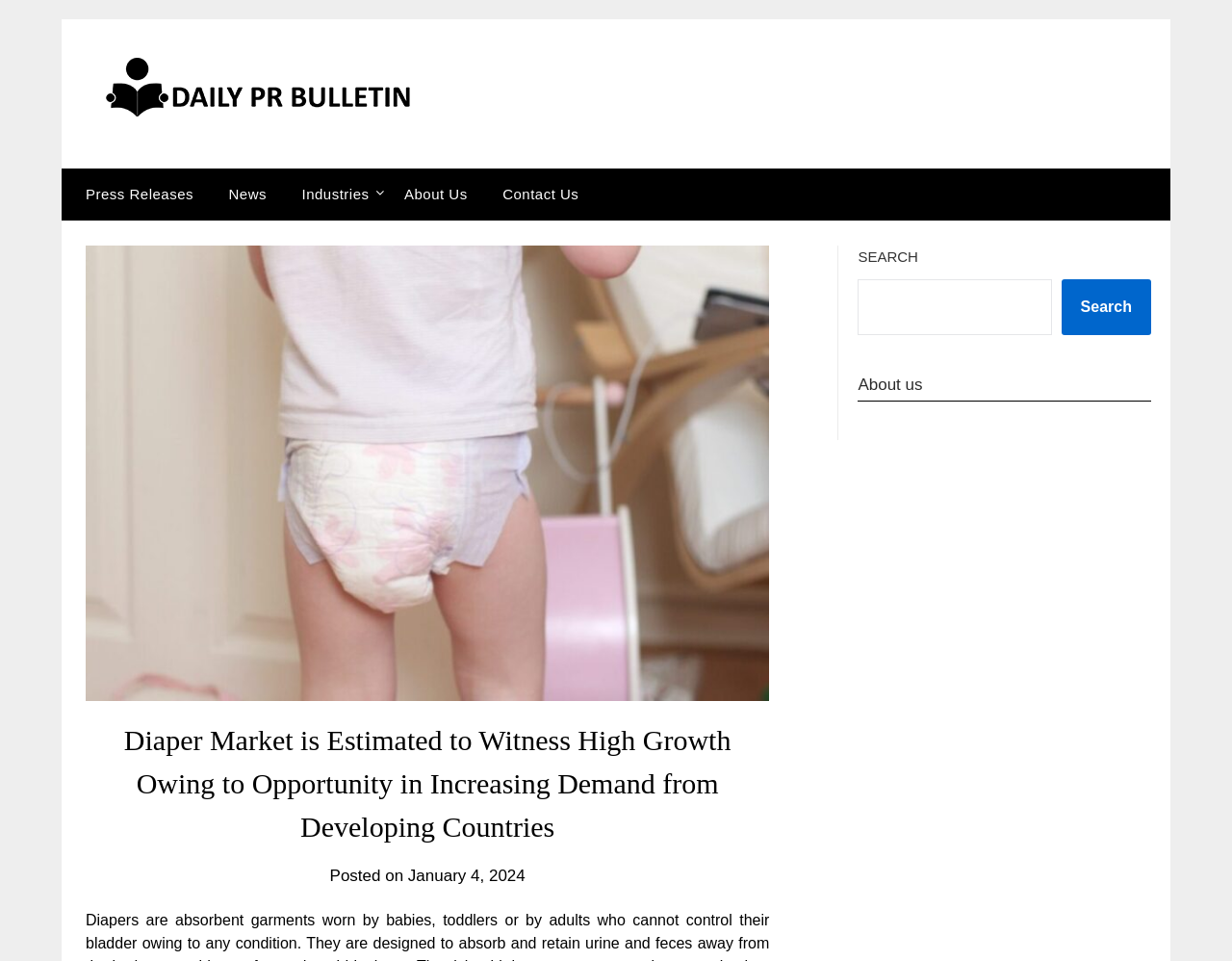Using the element description provided, determine the bounding box coordinates in the format (top-left x, top-left y, bottom-right x, bottom-right y). Ensure that all values are floating point numbers between 0 and 1. Element description: News

[0.173, 0.175, 0.229, 0.23]